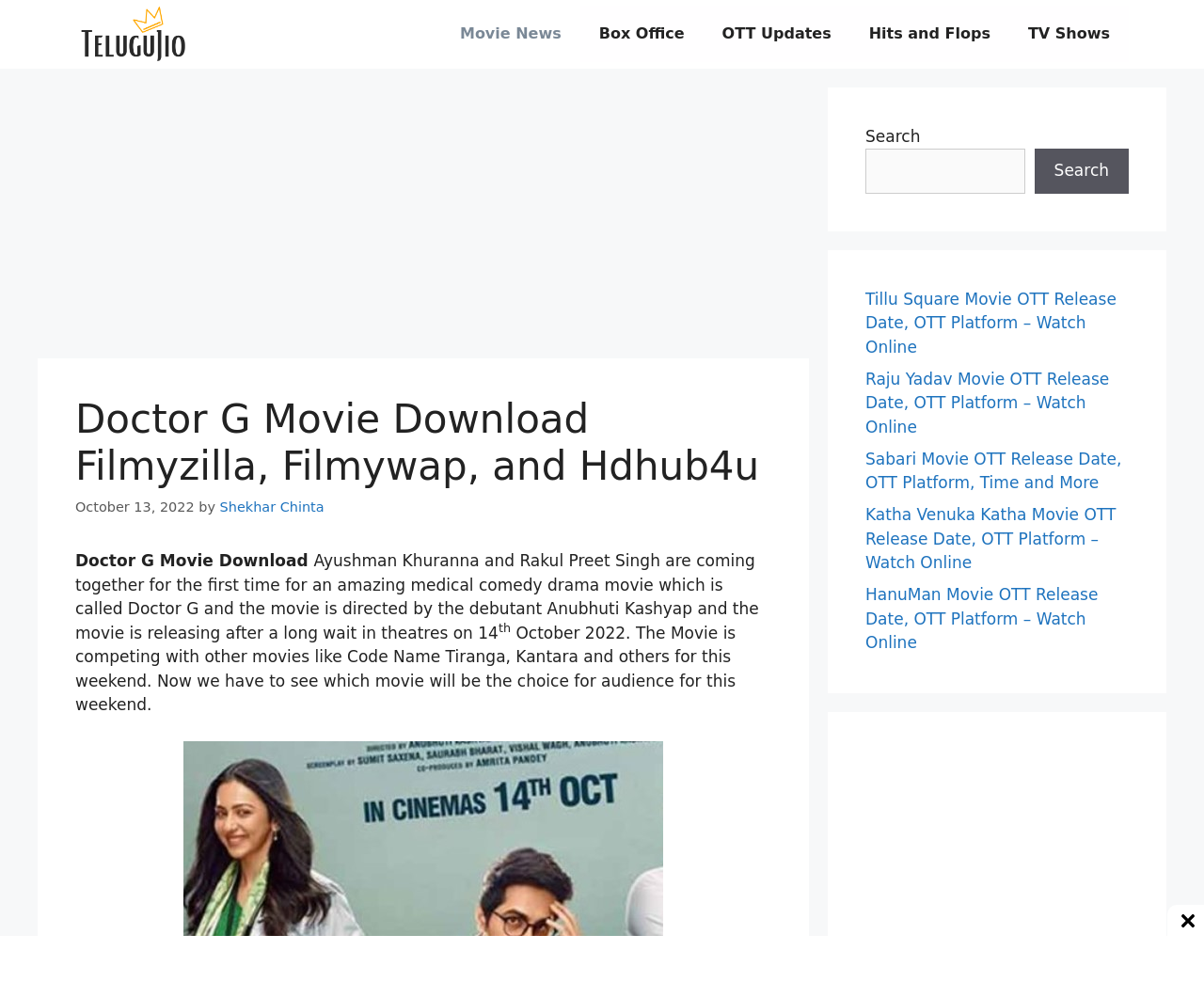Please locate the bounding box coordinates of the element that should be clicked to complete the given instruction: "Click on TeluguJio link".

[0.062, 0.024, 0.156, 0.043]